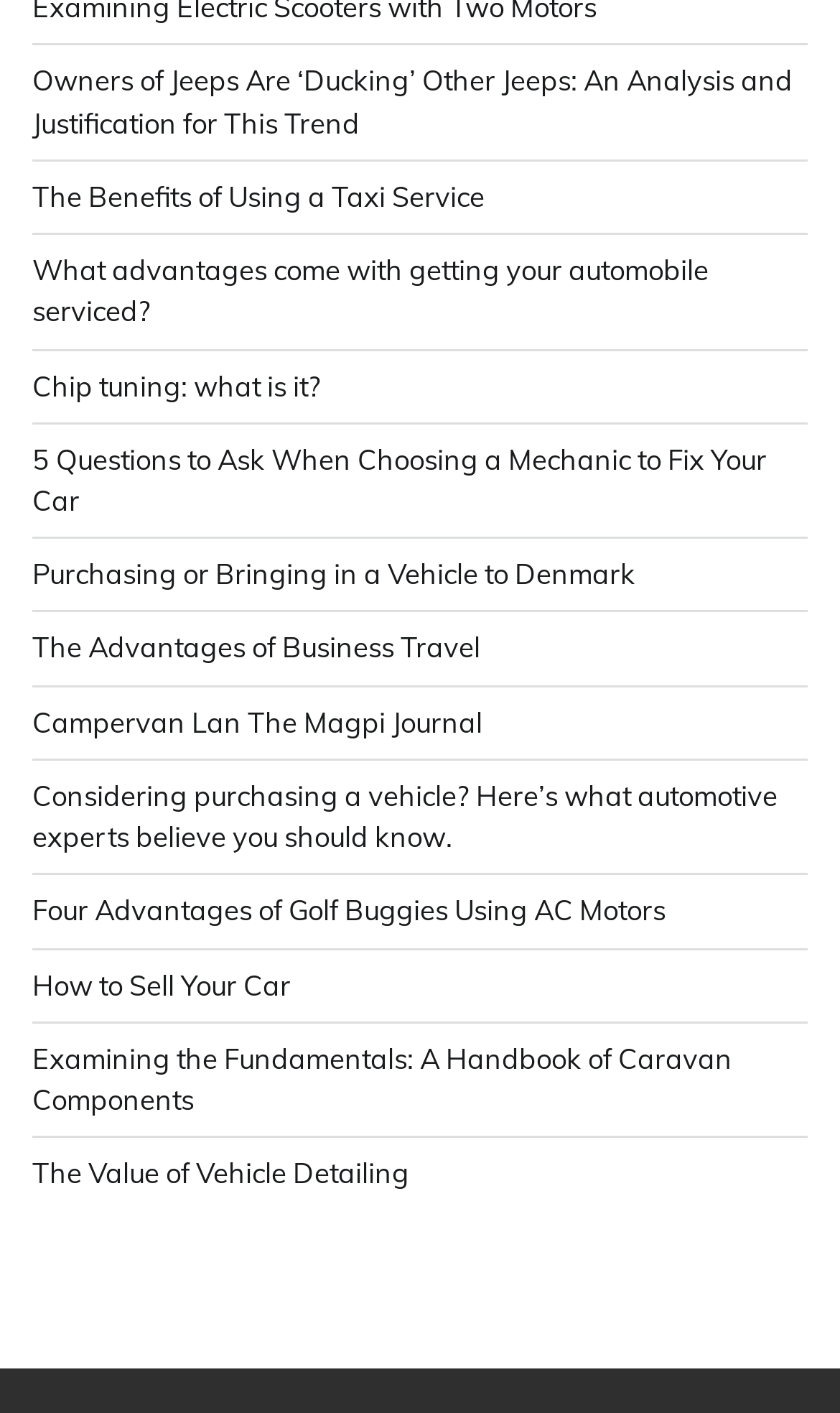Specify the bounding box coordinates of the area that needs to be clicked to achieve the following instruction: "Read about the benefits of using a taxi service".

[0.038, 0.126, 0.577, 0.151]